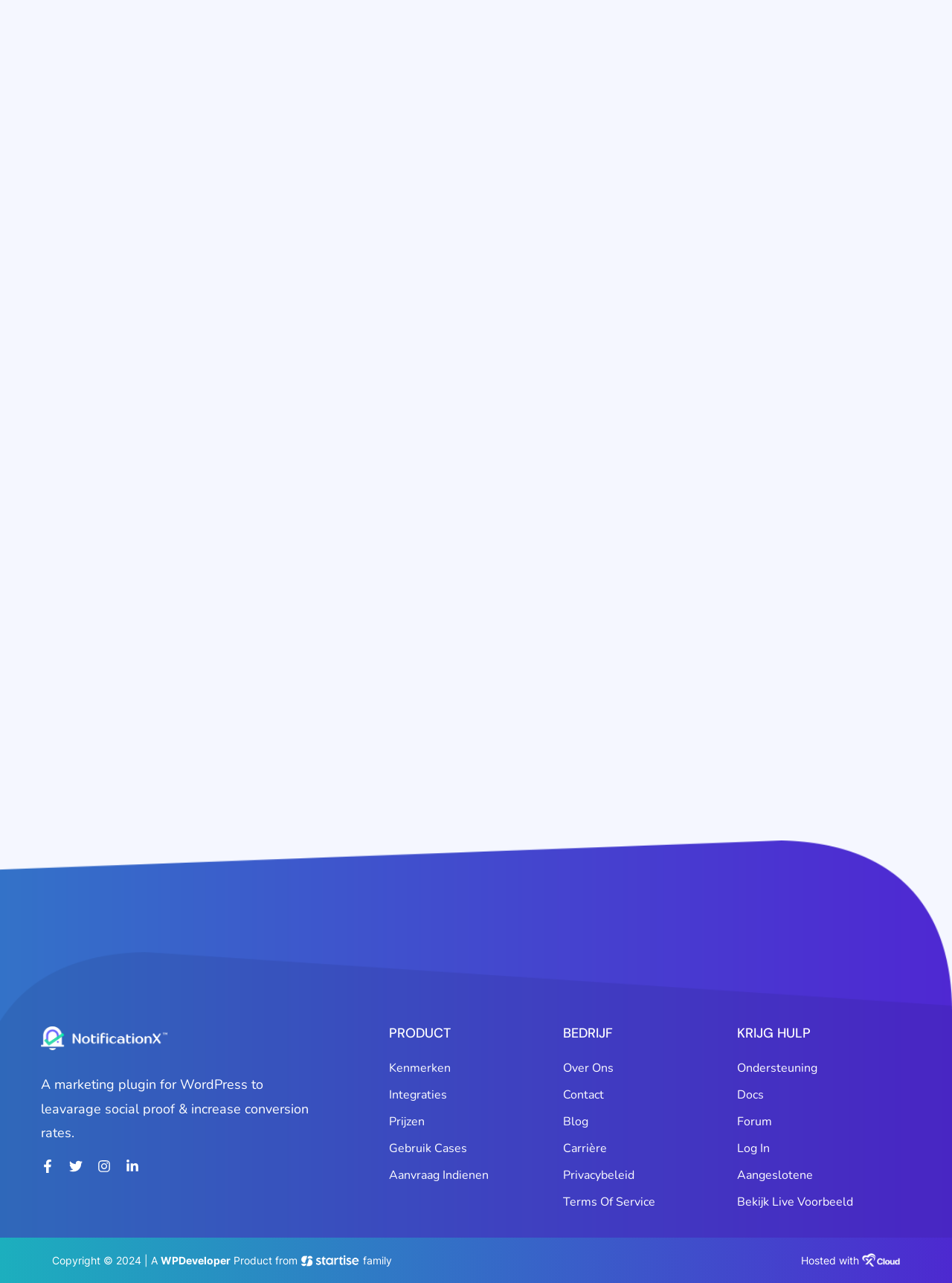Find the coordinates for the bounding box of the element with this description: "Kenmerken".

[0.409, 0.828, 0.473, 0.837]